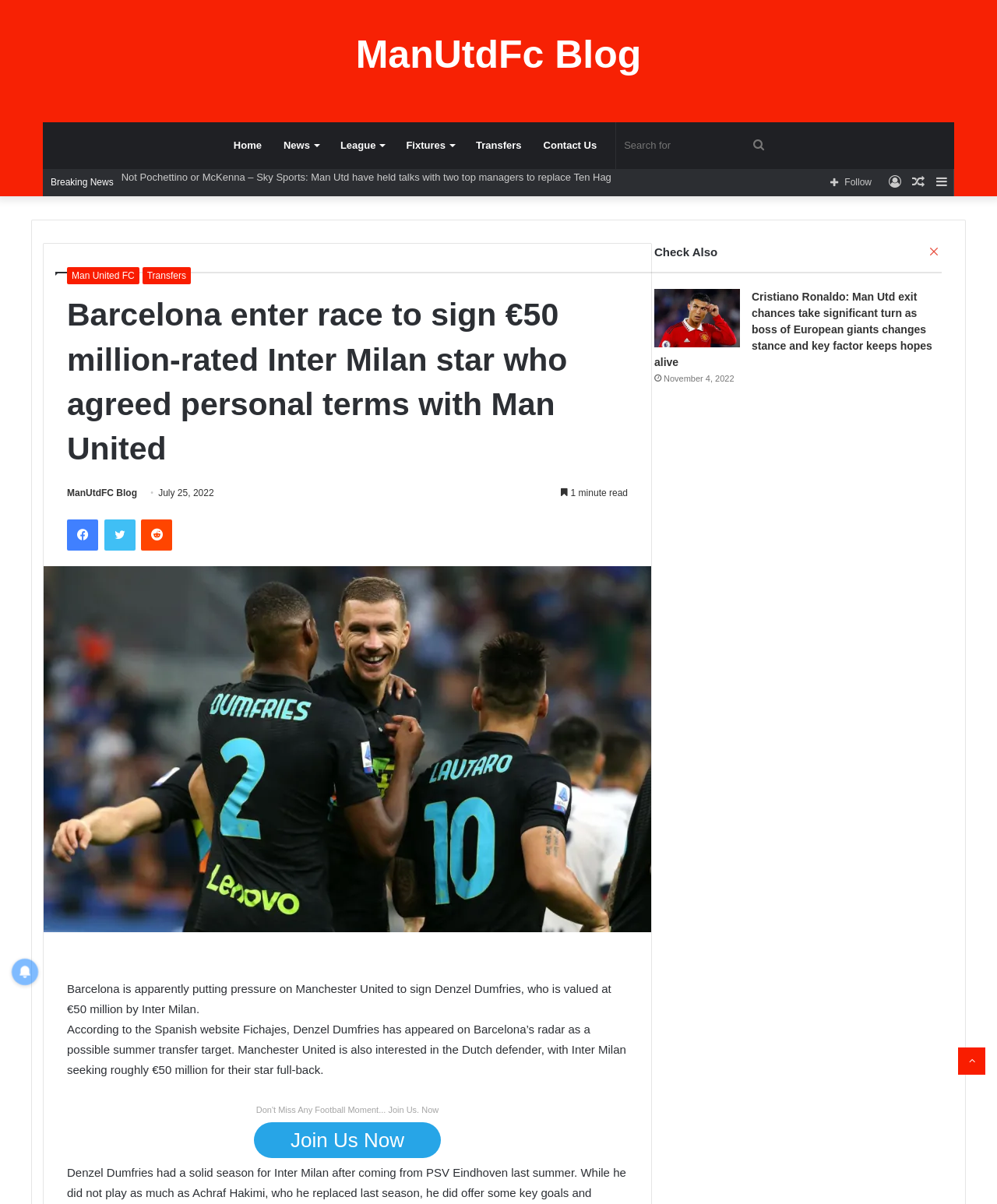Please determine the bounding box coordinates of the clickable area required to carry out the following instruction: "Follow the blog". The coordinates must be four float numbers between 0 and 1, represented as [left, top, right, bottom].

[0.821, 0.14, 0.886, 0.163]